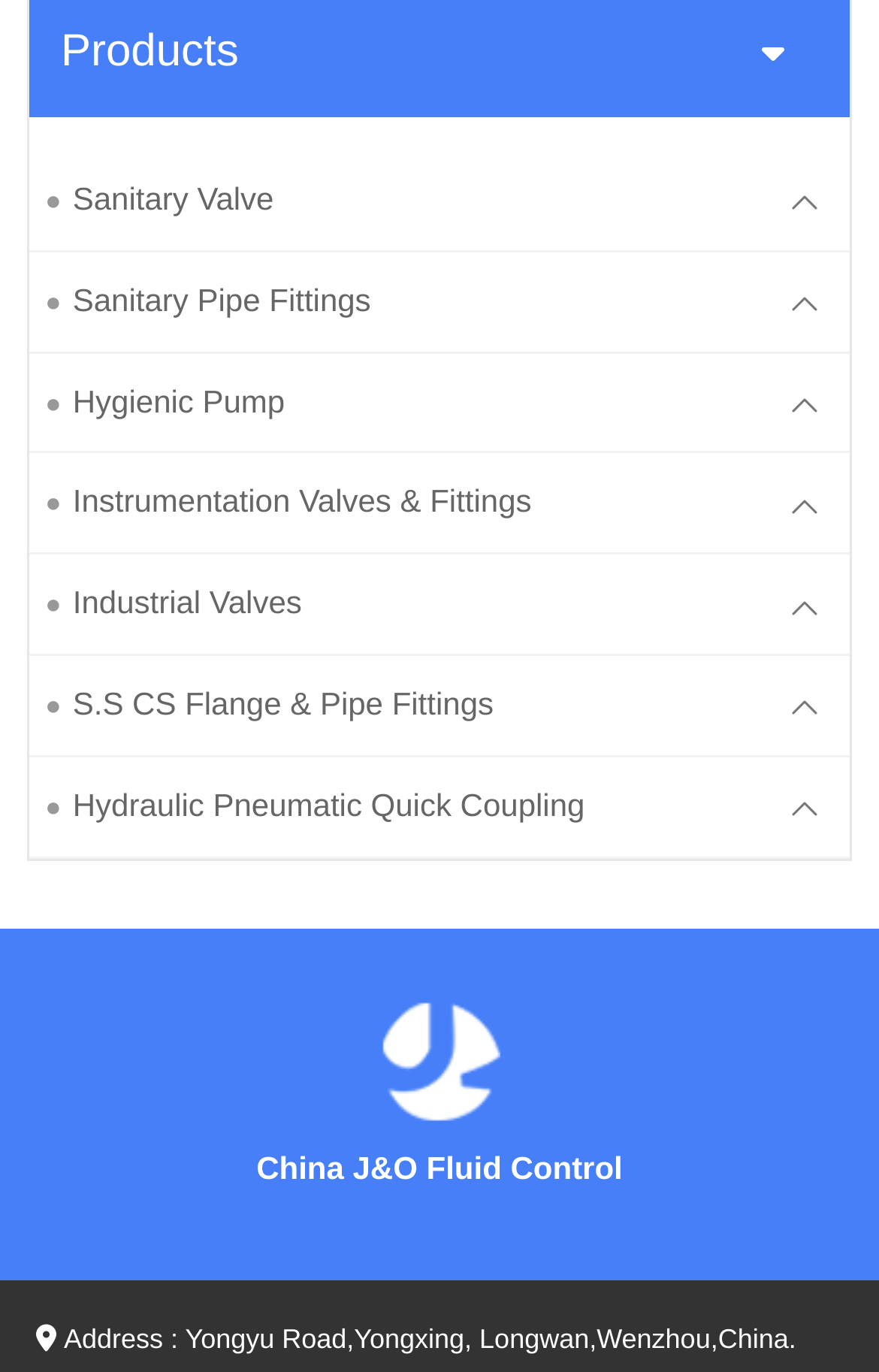Identify the bounding box coordinates of the specific part of the webpage to click to complete this instruction: "Toggle the 'Sanitary Valve' button".

[0.864, 0.11, 0.967, 0.182]